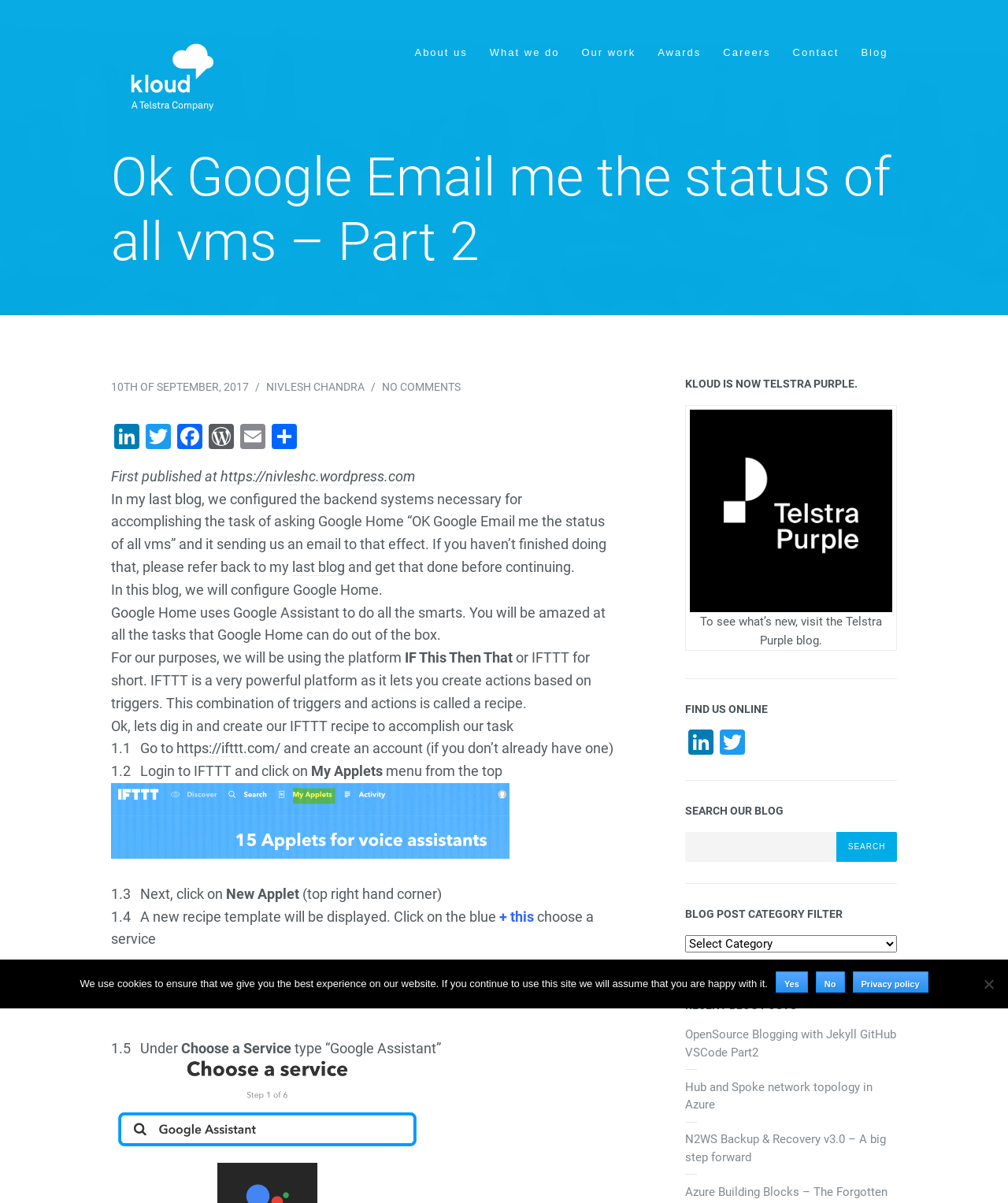How many social media links are there in the 'FIND US ONLINE' section?
Please provide an in-depth and detailed response to the question.

I found the number of social media links in the 'FIND US ONLINE' section by counting the link elements with the contents 'LinkedIn', 'Twitter', and 'Facebook' which are located in the 'FIND US ONLINE' section.